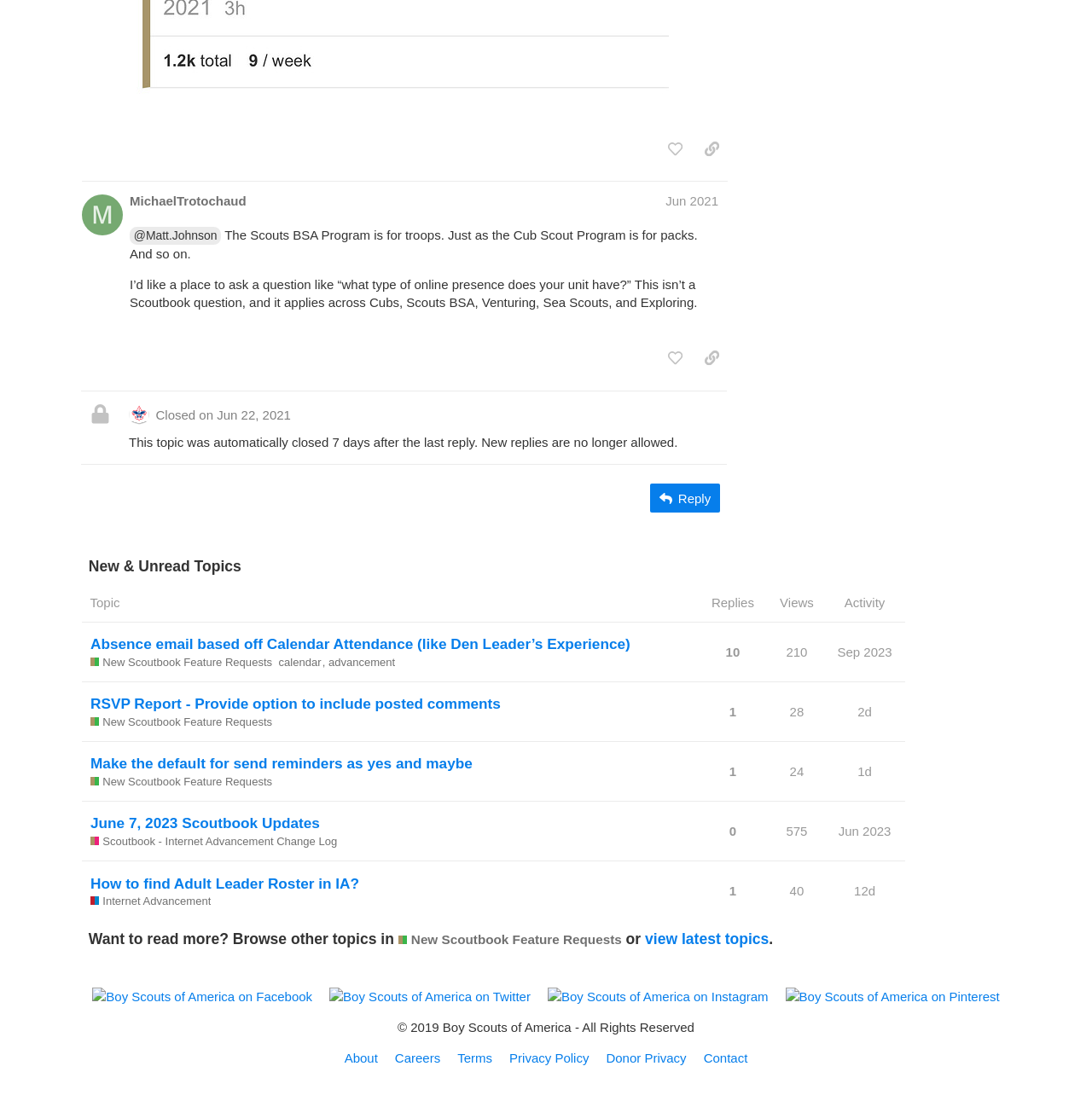Respond to the following question using a concise word or phrase: 
What is the topic of the fourth post?

Closed